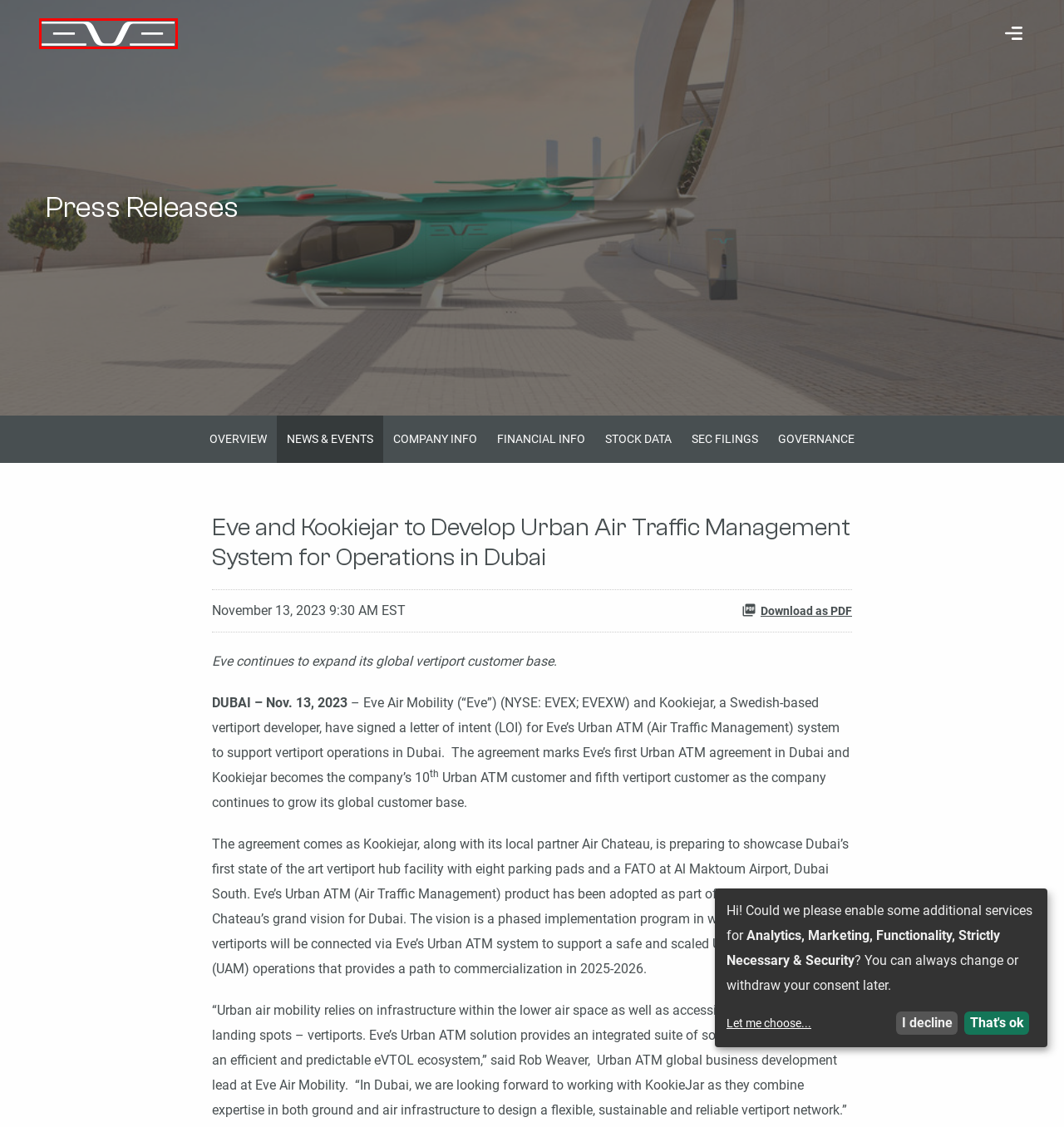Provided is a screenshot of a webpage with a red bounding box around an element. Select the most accurate webpage description for the page that appears after clicking the highlighted element. Here are the candidates:
A. UATM - Eve
B. Eve Air Mobility
C. Careers - Eve
D. Meet Eve - Eve
E. Papers - Eve
F. Brand Center - Eve
G. Operations Solutions - Eve
H. Services - Eve

B